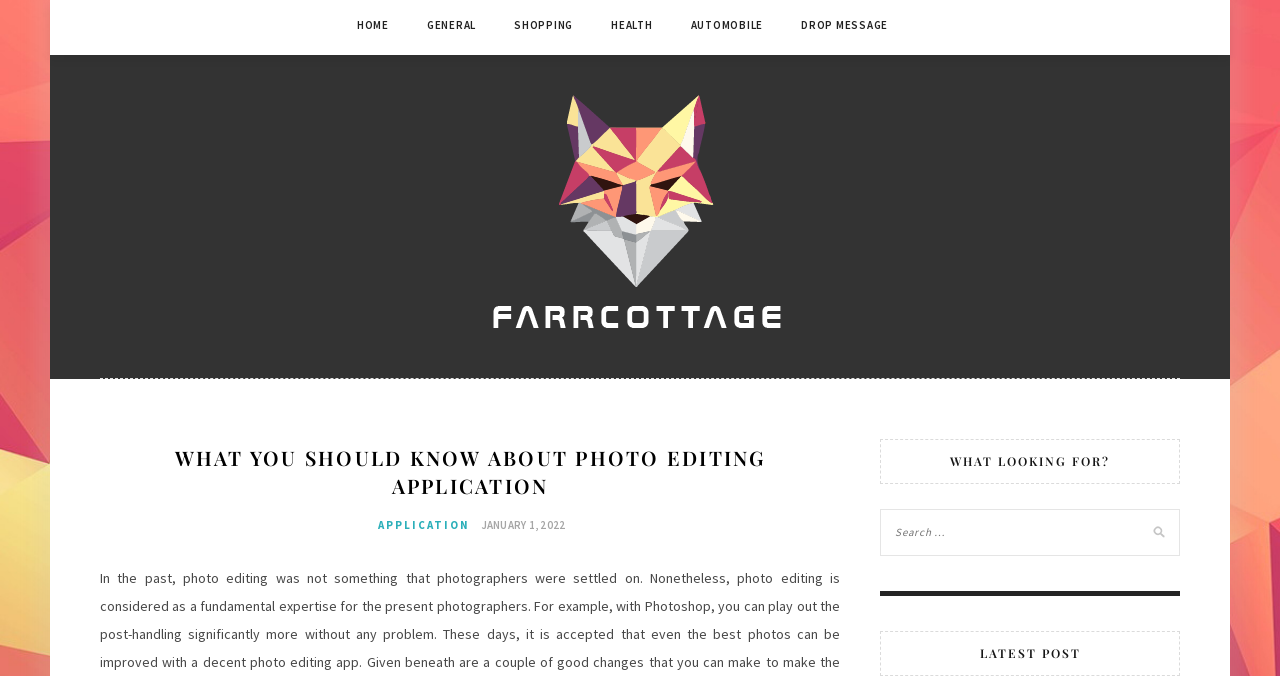Identify the webpage's primary heading and generate its text.

WHAT YOU SHOULD KNOW ABOUT PHOTO EDITING APPLICATION